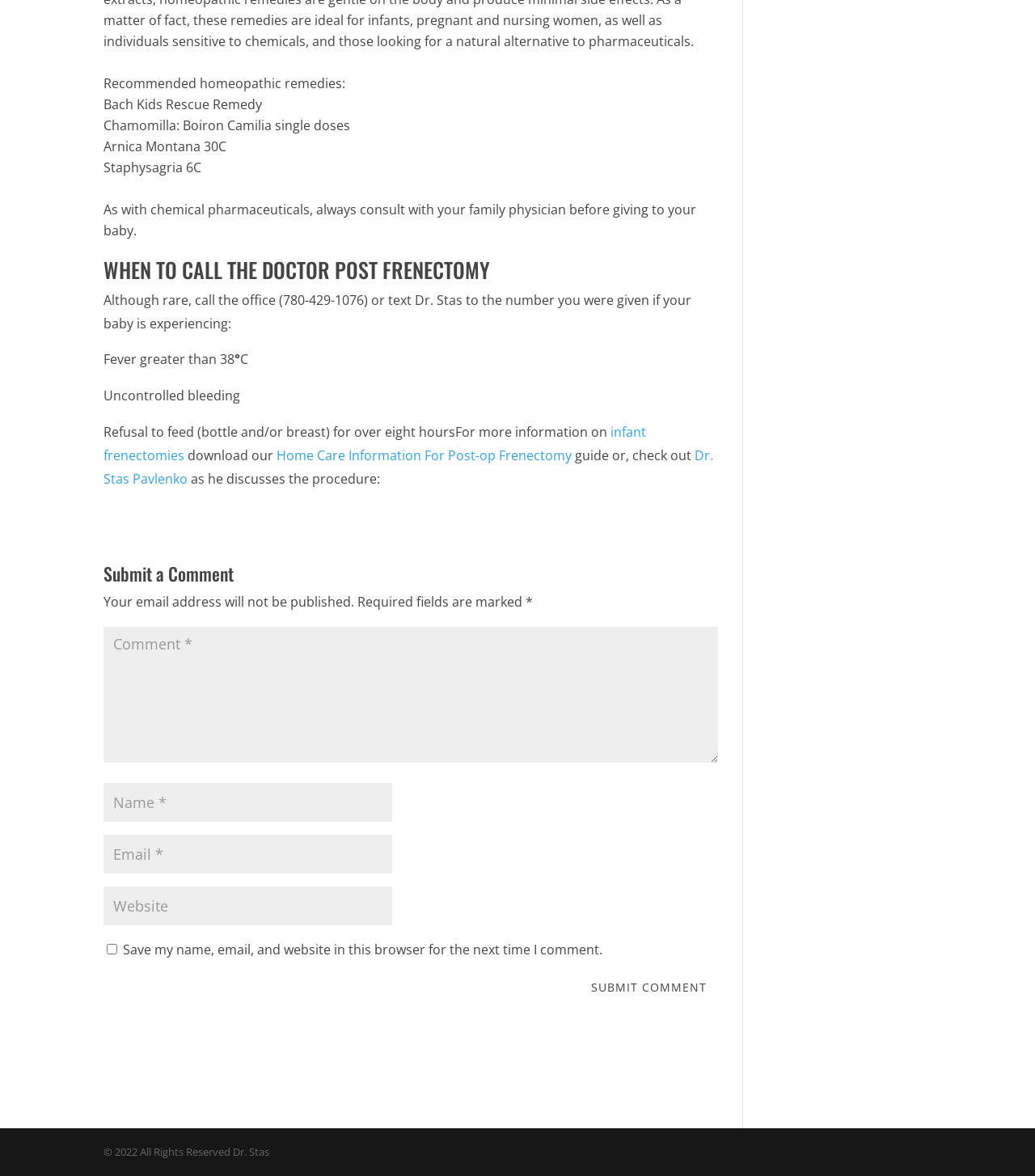Give a concise answer using only one word or phrase for this question:
Who is the author of the webpage?

Dr. Stas